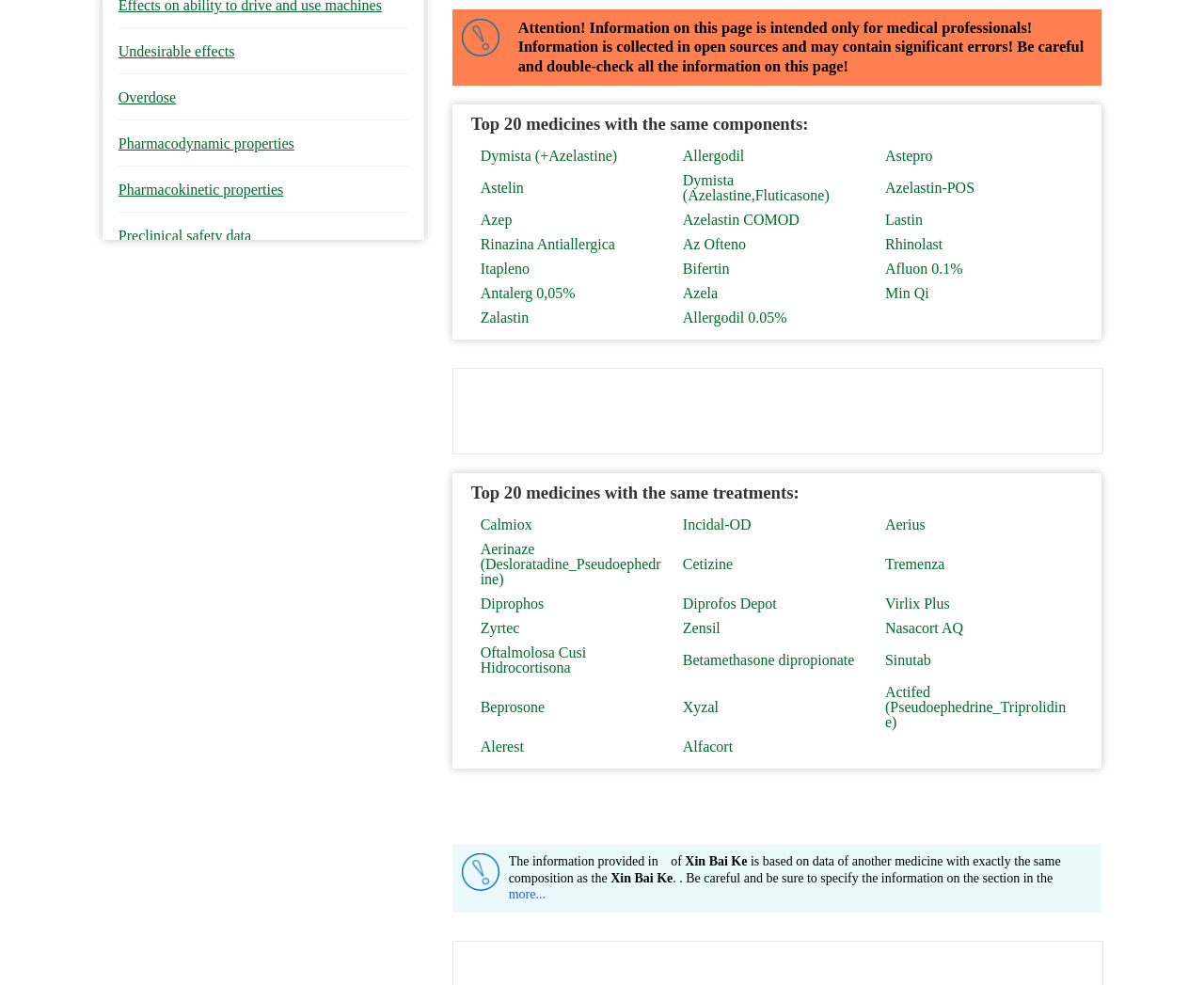Given the element description, predict the bounding box coordinates in the format (top-left x, top-left y, bottom-right x, bottom-right y), using floating point numbers between 0 and 1: Oftalmolosa Cusi Hidrocortisona

[0.399, 0.656, 0.551, 0.686]